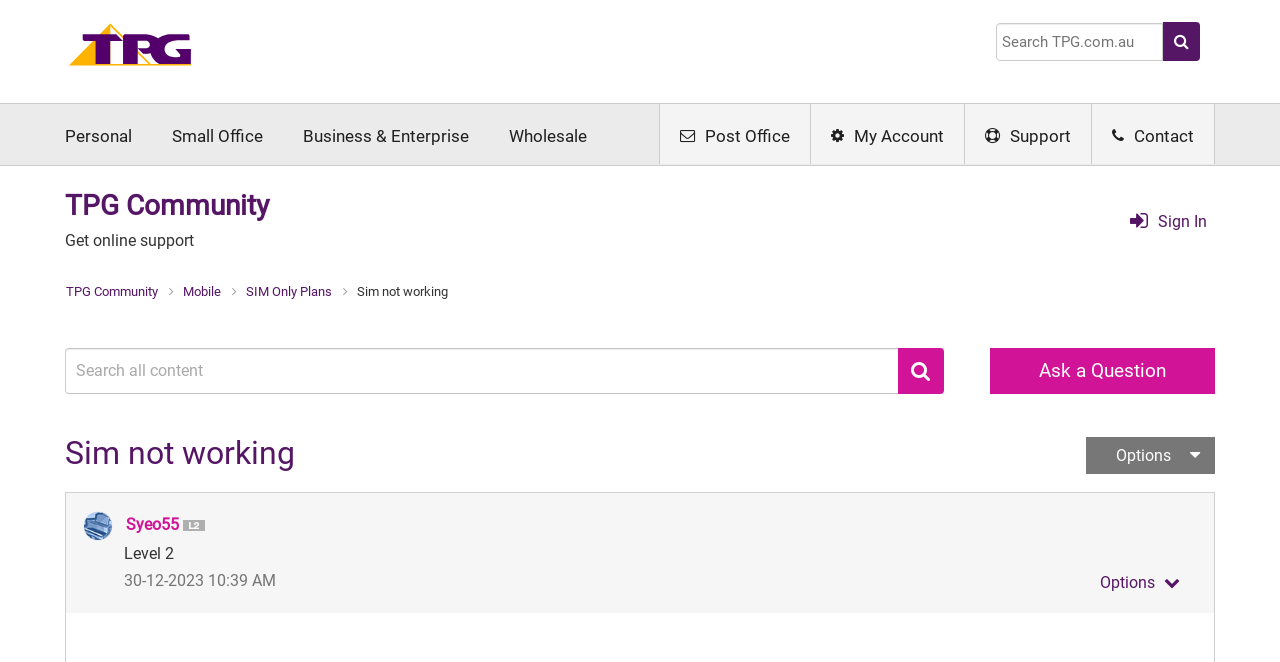Please specify the bounding box coordinates of the clickable section necessary to execute the following command: "Sign In".

[0.875, 0.314, 0.913, 0.36]